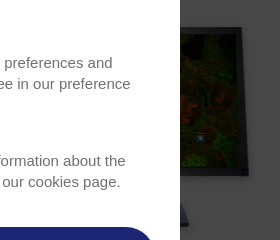From the details in the image, provide a thorough response to the question: What is visible in the background of the interface?

The caption states that in the background of the interface, rich, colorful visualizations of cellular structures are visible, showcasing the software's capabilities in providing detailed imaging solutions for live cell analysis.